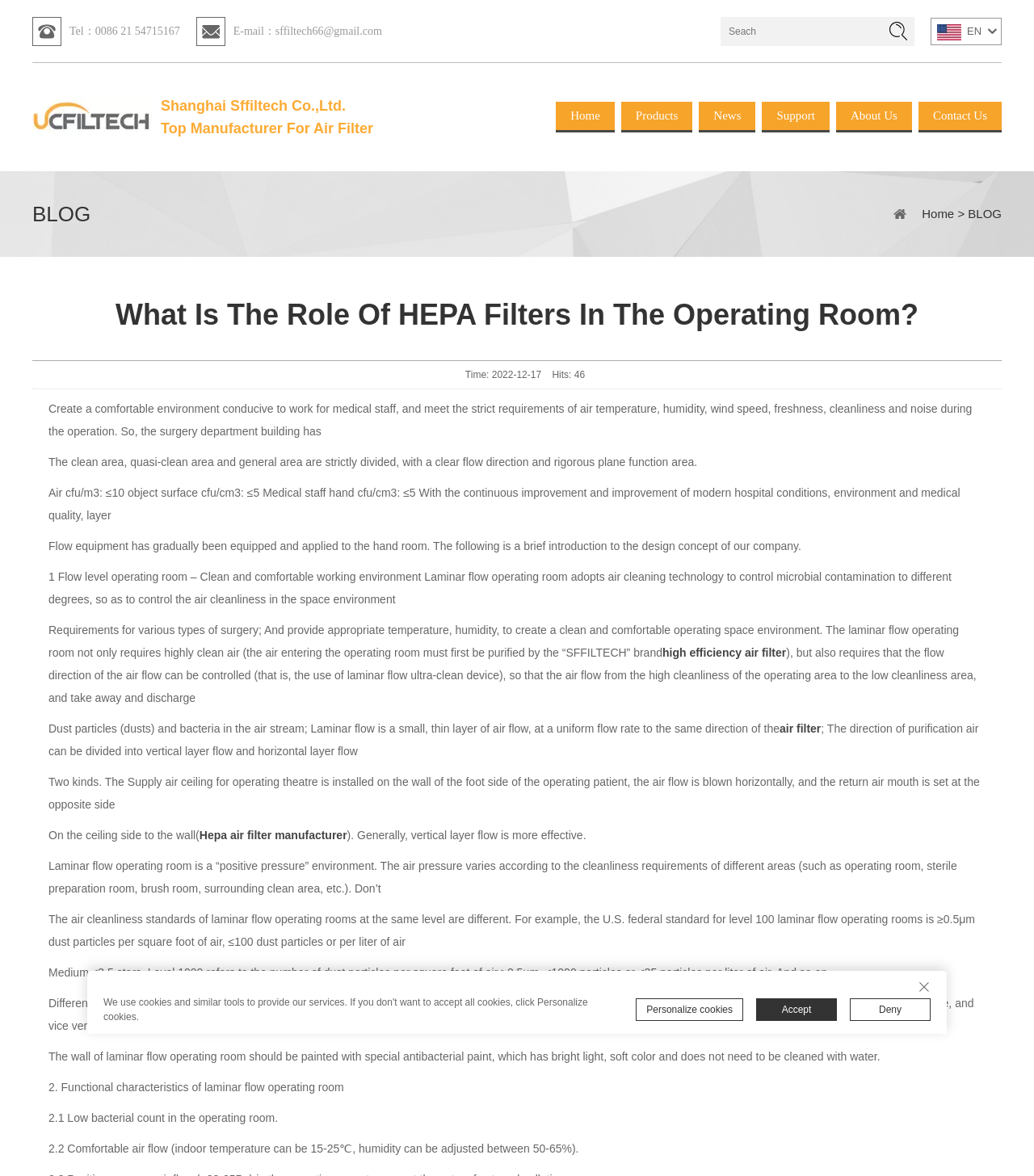Respond to the question below with a single word or phrase: What is the role of HEPA filters in the operating room?

Air cleaning technology